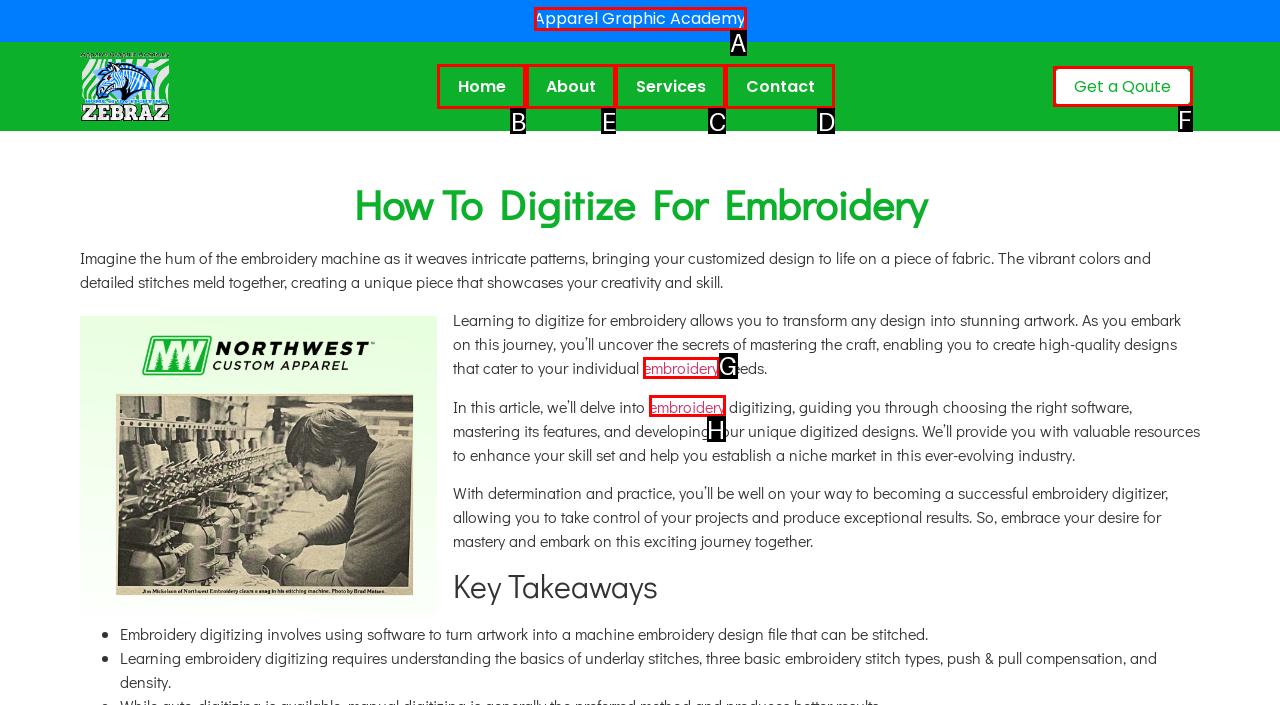Indicate the letter of the UI element that should be clicked to accomplish the task: Click on 'About'. Answer with the letter only.

E